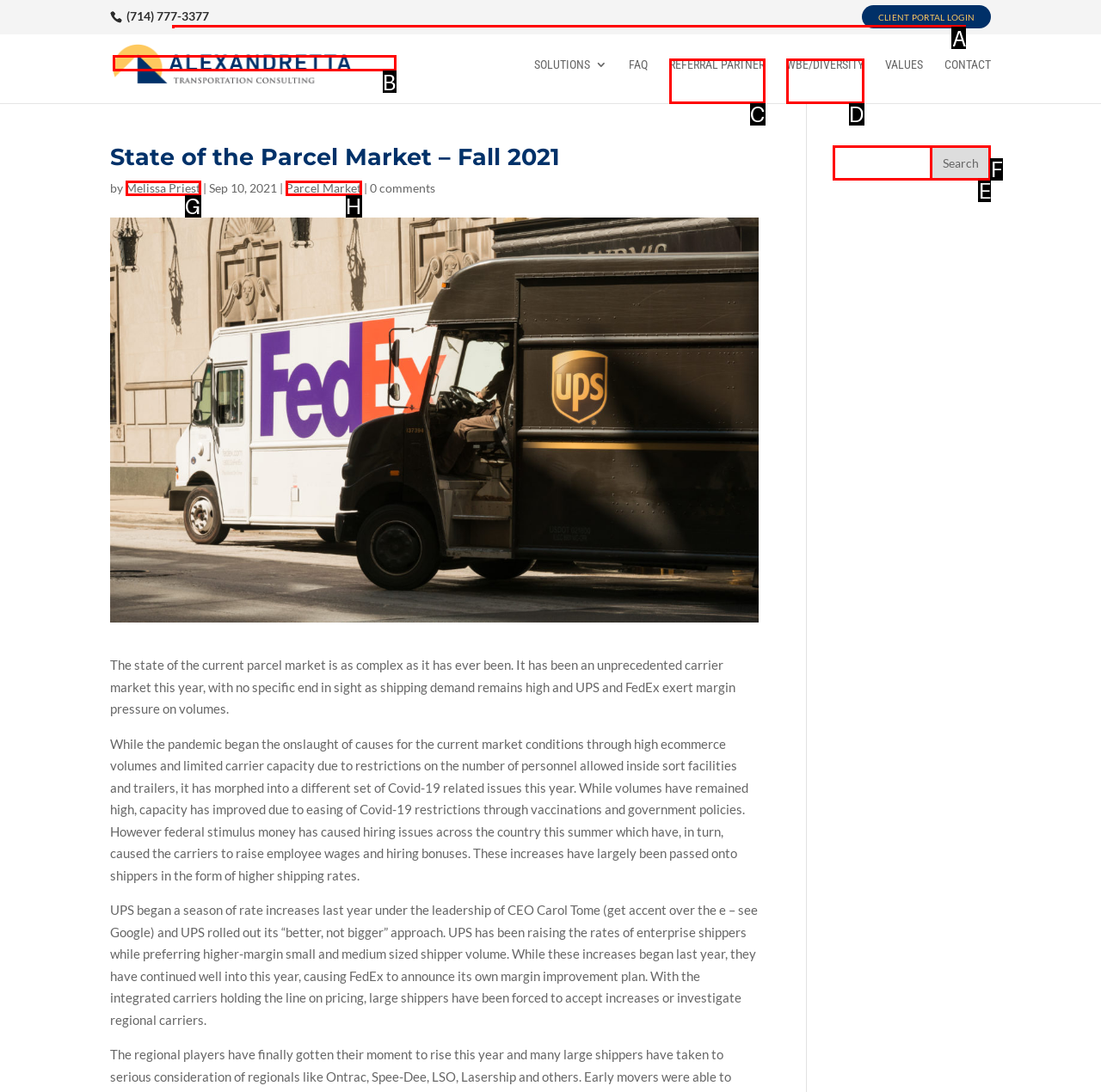Point out the option that needs to be clicked to fulfill the following instruction: Search for something
Answer with the letter of the appropriate choice from the listed options.

A